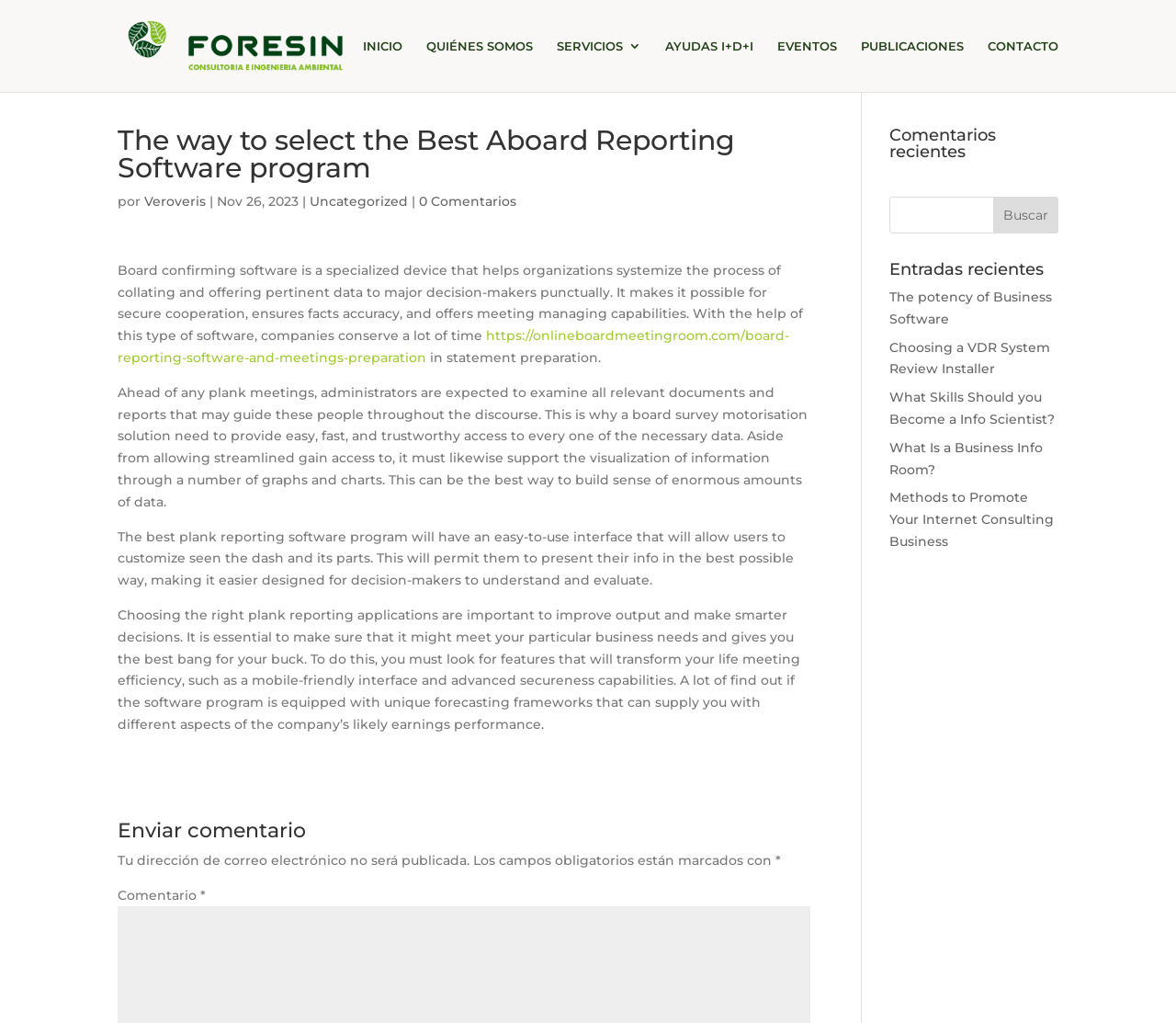Determine the bounding box coordinates for the clickable element to execute this instruction: "Click on the link to learn more about board reporting software and meetings preparation". Provide the coordinates as four float numbers between 0 and 1, i.e., [left, top, right, bottom].

[0.1, 0.32, 0.671, 0.358]